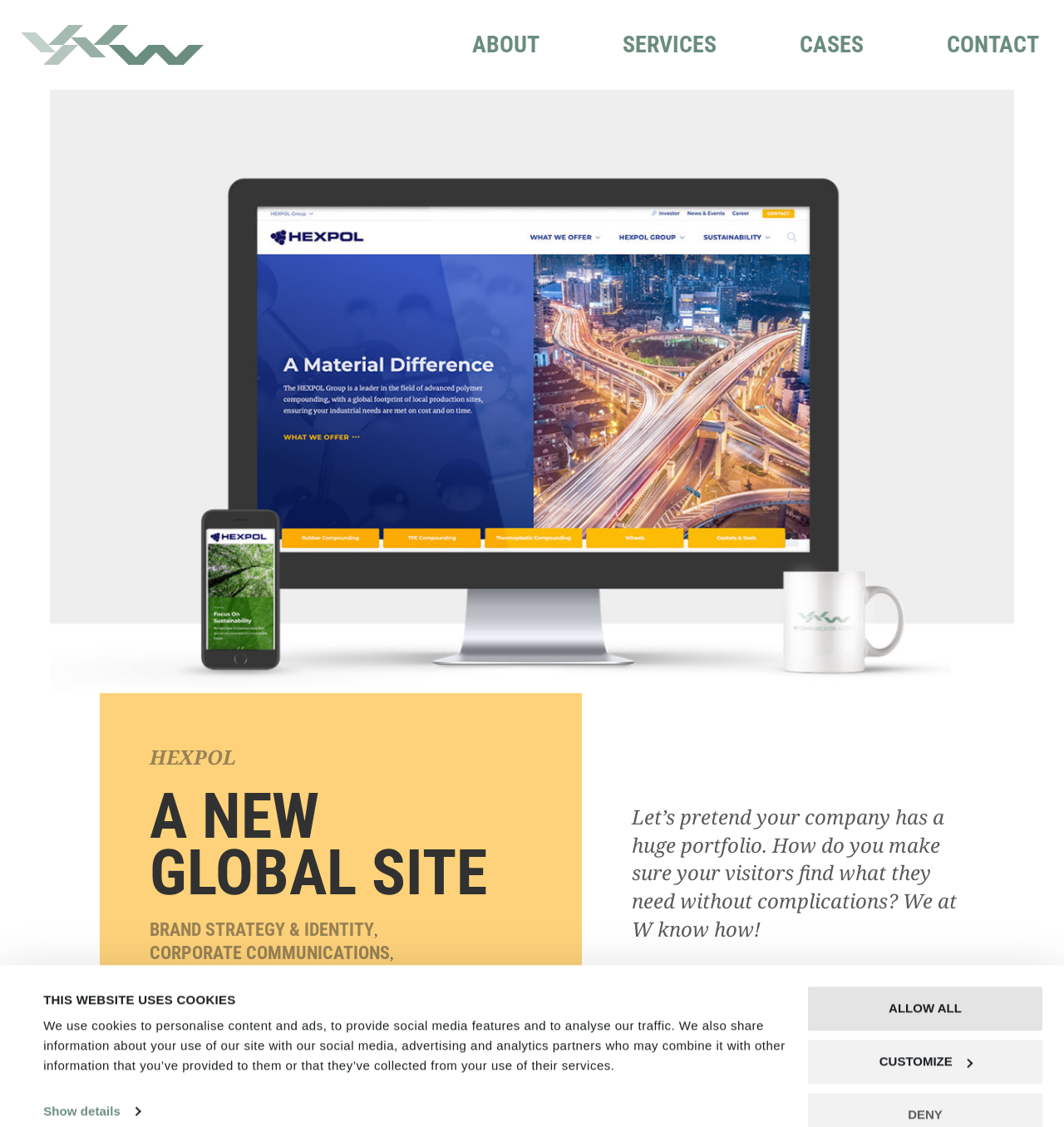Please identify the bounding box coordinates for the region that you need to click to follow this instruction: "Click on CONTACT".

[0.89, 0.028, 0.977, 0.052]